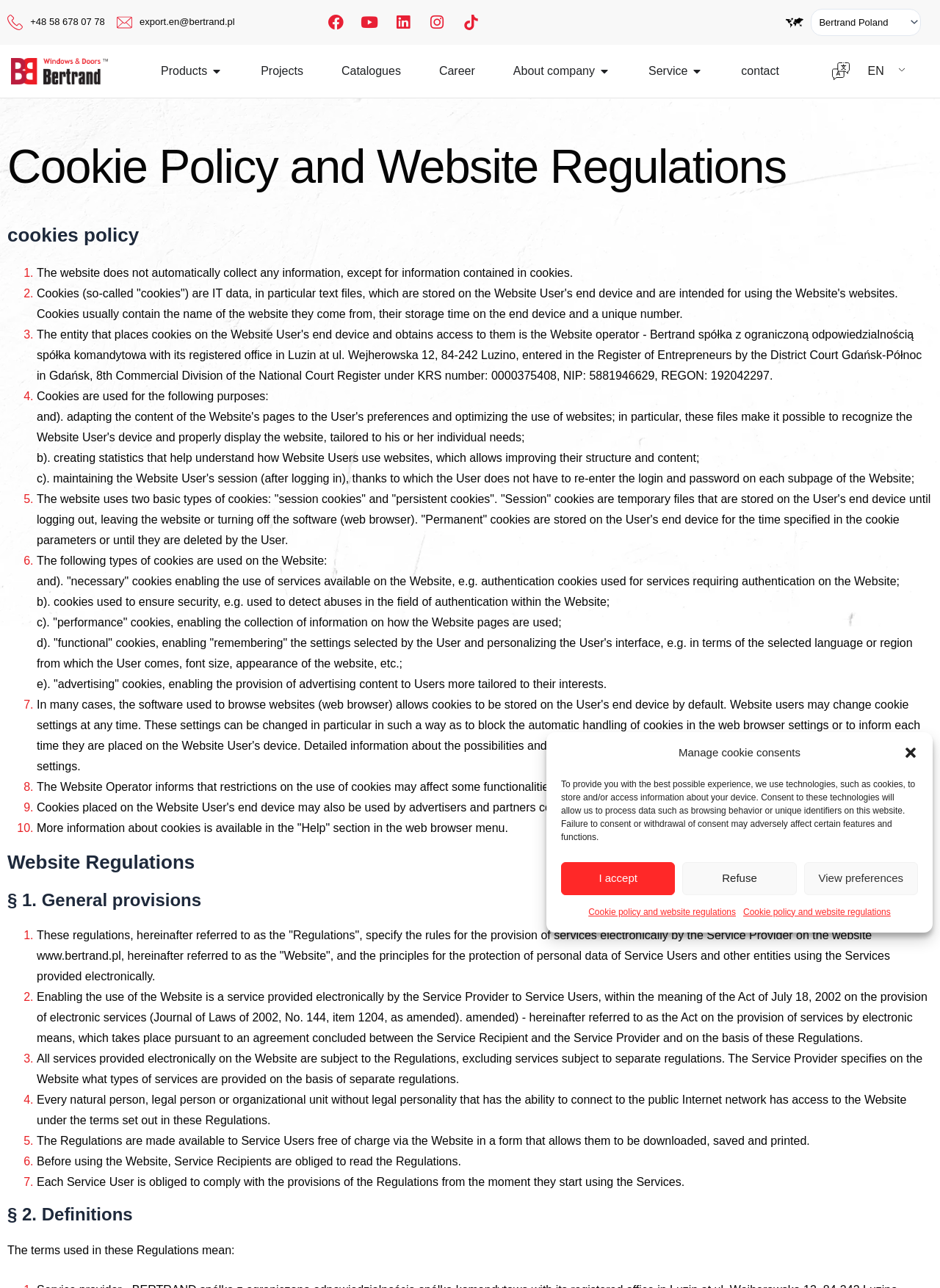Answer briefly with one word or phrase:
What is the contact email address of the website?

export.en@bertrand.pl